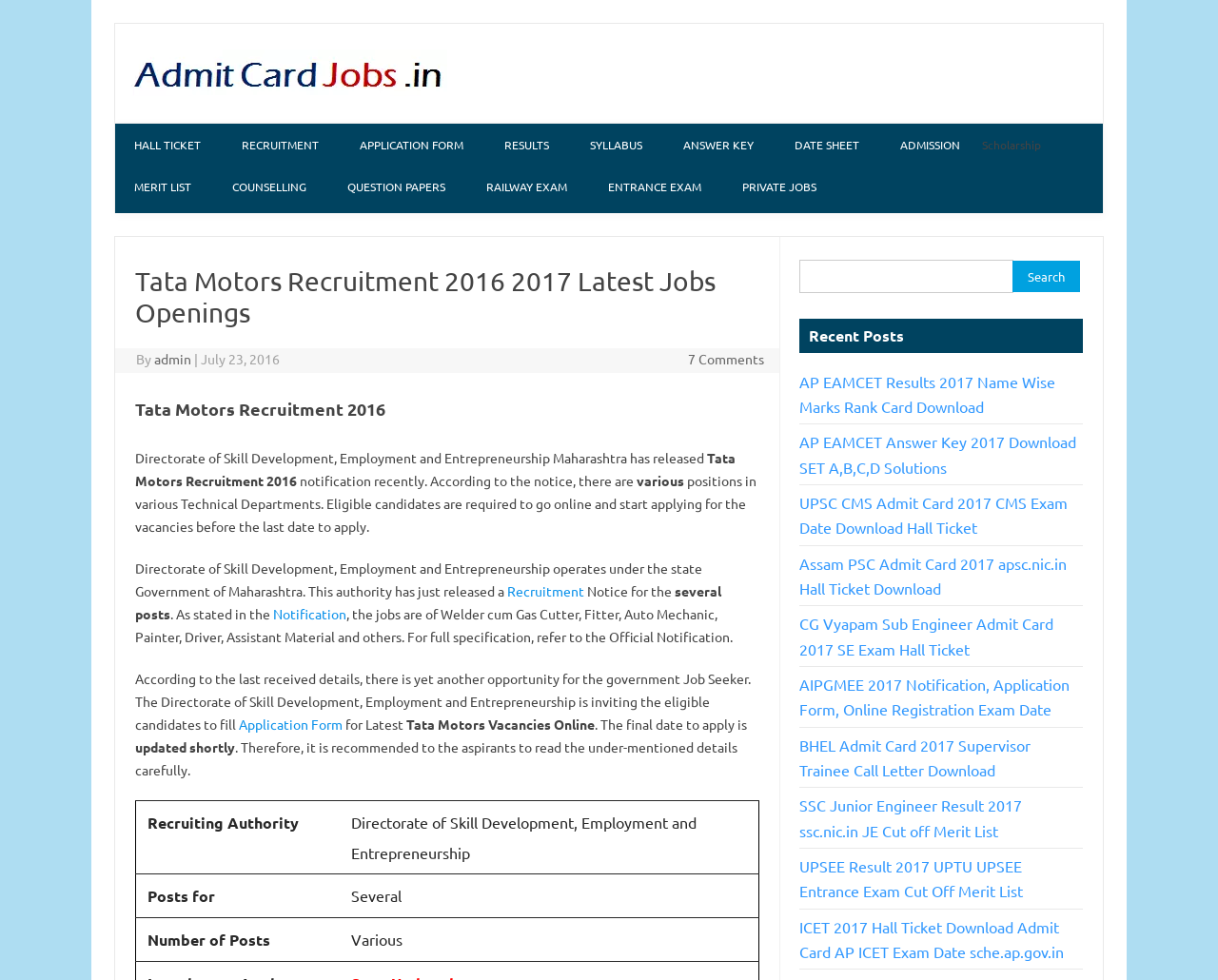Show the bounding box coordinates for the element that needs to be clicked to execute the following instruction: "Search for a keyword". Provide the coordinates in the form of four float numbers between 0 and 1, i.e., [left, top, right, bottom].

[0.657, 0.265, 0.889, 0.305]